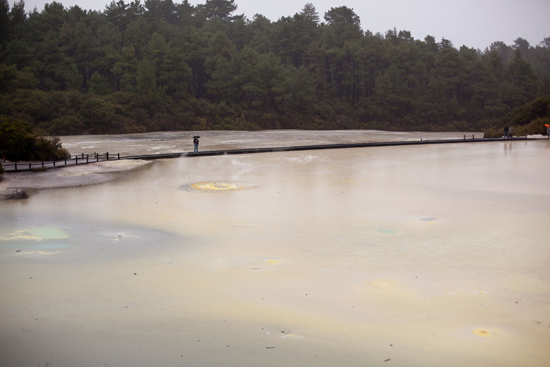Illustrate the image with a detailed caption.

In this captivating image, a serene landscape of a thermal park is depicted, likely in Rotorua, New Zealand. The shot captures a vast, swirling expanse of colorful geothermal pools that reflect hues of yellow and green against a backdrop of dense forest. A wooden walkway stretches across the water, with a lone figure standing in the distance, possibly admiring the natural wonders surrounding them. The sky appears overcast, suggesting that the area has experienced recent rain, as mentioned in the accompanying narrative about the visitor's experience. This atmospheric condition lends a mystical quality to the scene, emphasizing the unique beauty of the thermal springs and the lush greenery framing the landscape. Overall, the image conveys a sense of tranquility and connection to nature, inviting viewers to explore the large thermal parks teeming with geothermal activity.